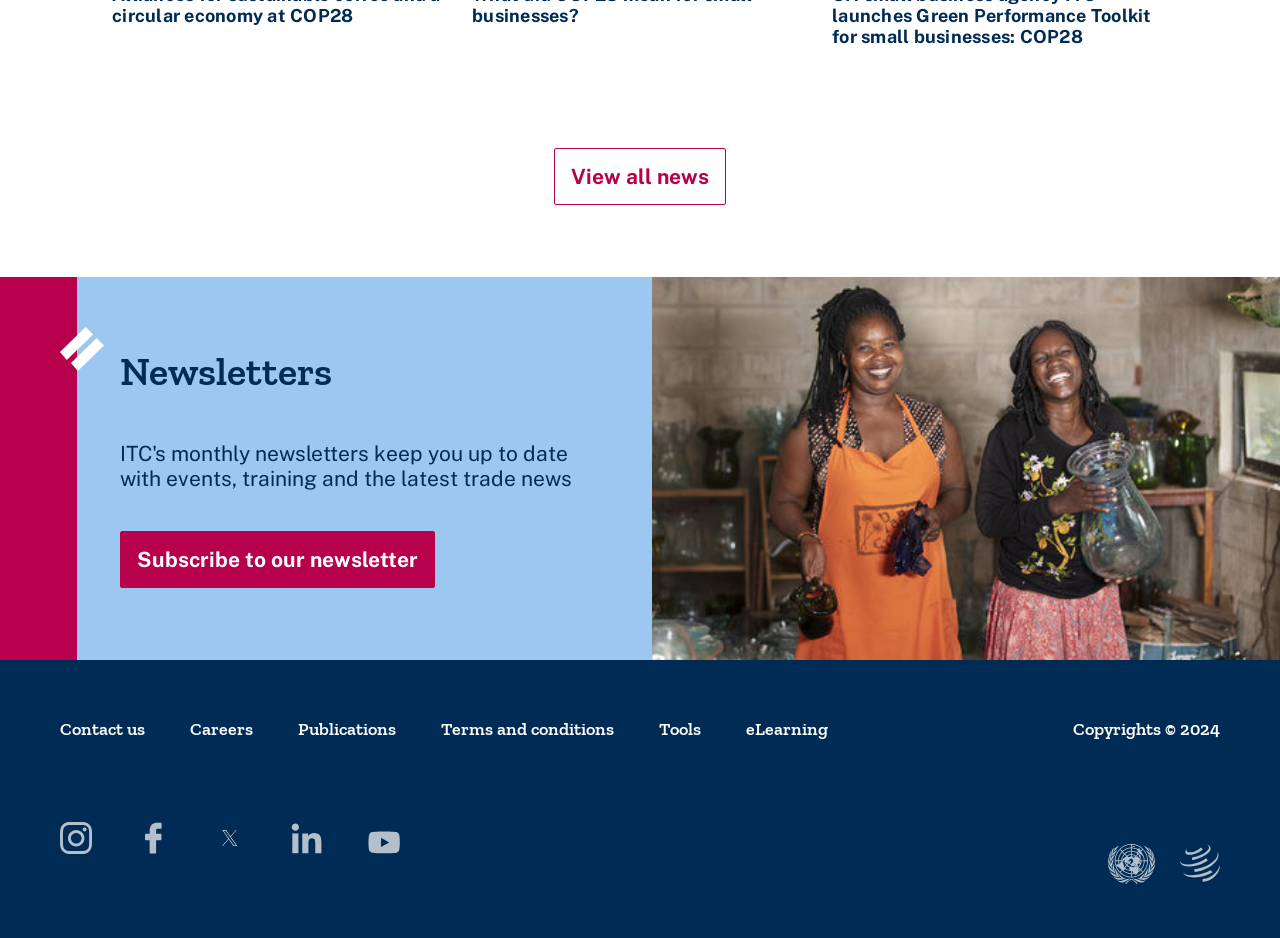Please provide a comprehensive response to the question below by analyzing the image: 
What social media platforms are linked from the webpage?

The webpage contains links to various social media platforms, including Instagram, Facebook, Twitter, Linkedin, Youtube, and Flickr, which are located at the bottom of the page. These links allow users to access the organization's social media profiles.